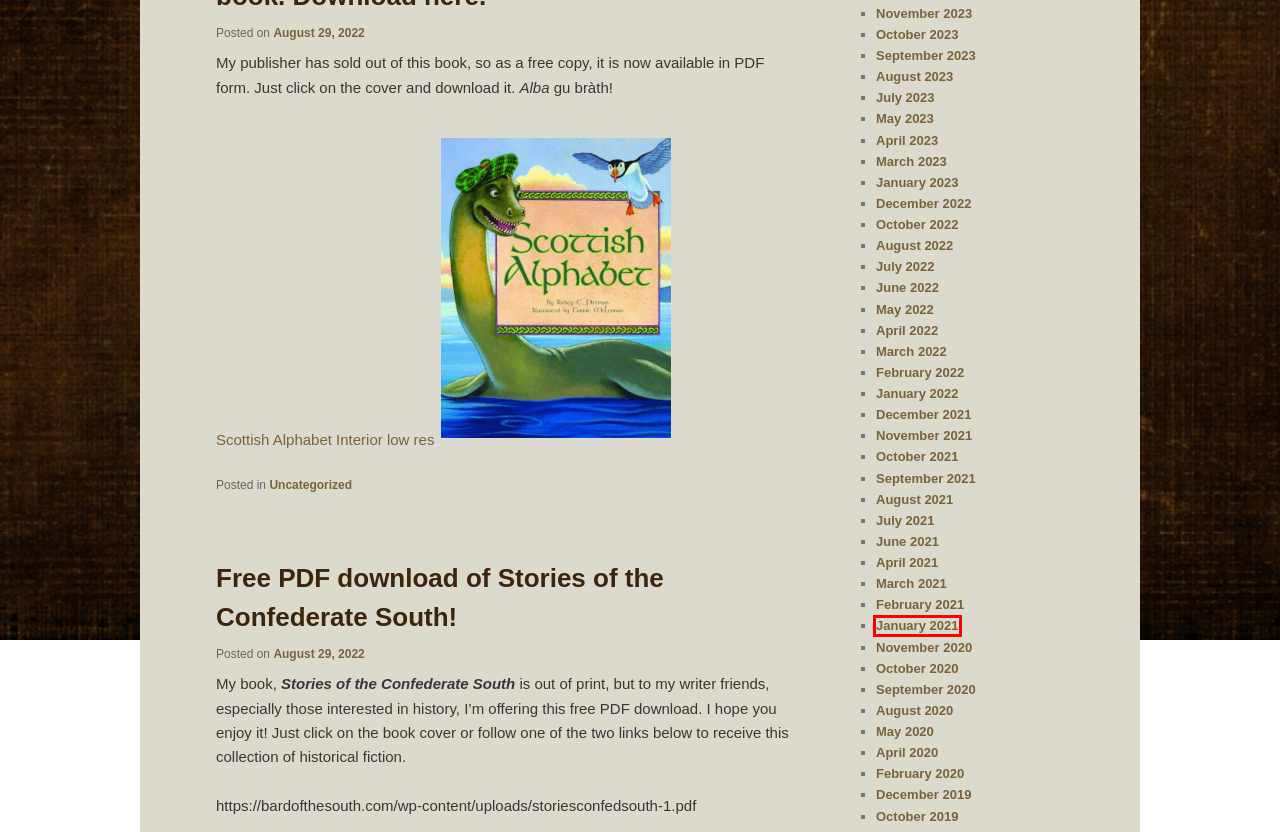Examine the screenshot of the webpage, which includes a red bounding box around an element. Choose the best matching webpage description for the page that will be displayed after clicking the element inside the red bounding box. Here are the candidates:
A. November 2021 - Bard of the SouthBard of the South
B. January 2021 - Bard of the SouthBard of the South
C. March 2023 - Bard of the SouthBard of the South
D. September 2021 - Bard of the SouthBard of the South
E. February 2020 - Bard of the SouthBard of the South
F. August 2020 - Bard of the SouthBard of the South
G. December 2019 - Bard of the SouthBard of the South
H. May 2022 - Bard of the SouthBard of the South

B